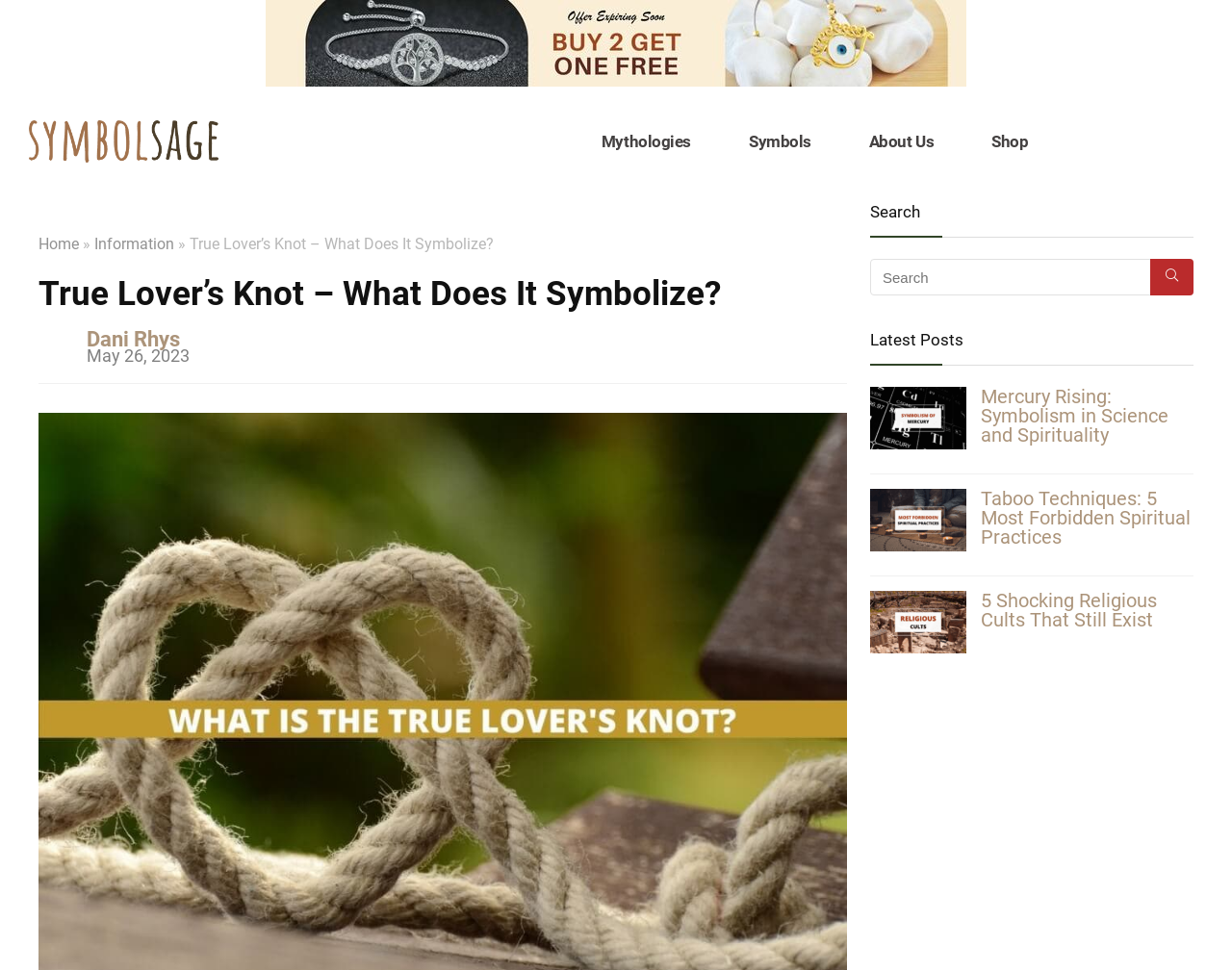Bounding box coordinates are given in the format (top-left x, top-left y, bottom-right x, bottom-right y). All values should be floating point numbers between 0 and 1. Provide the bounding box coordinate for the UI element described as: Home

[0.031, 0.242, 0.064, 0.261]